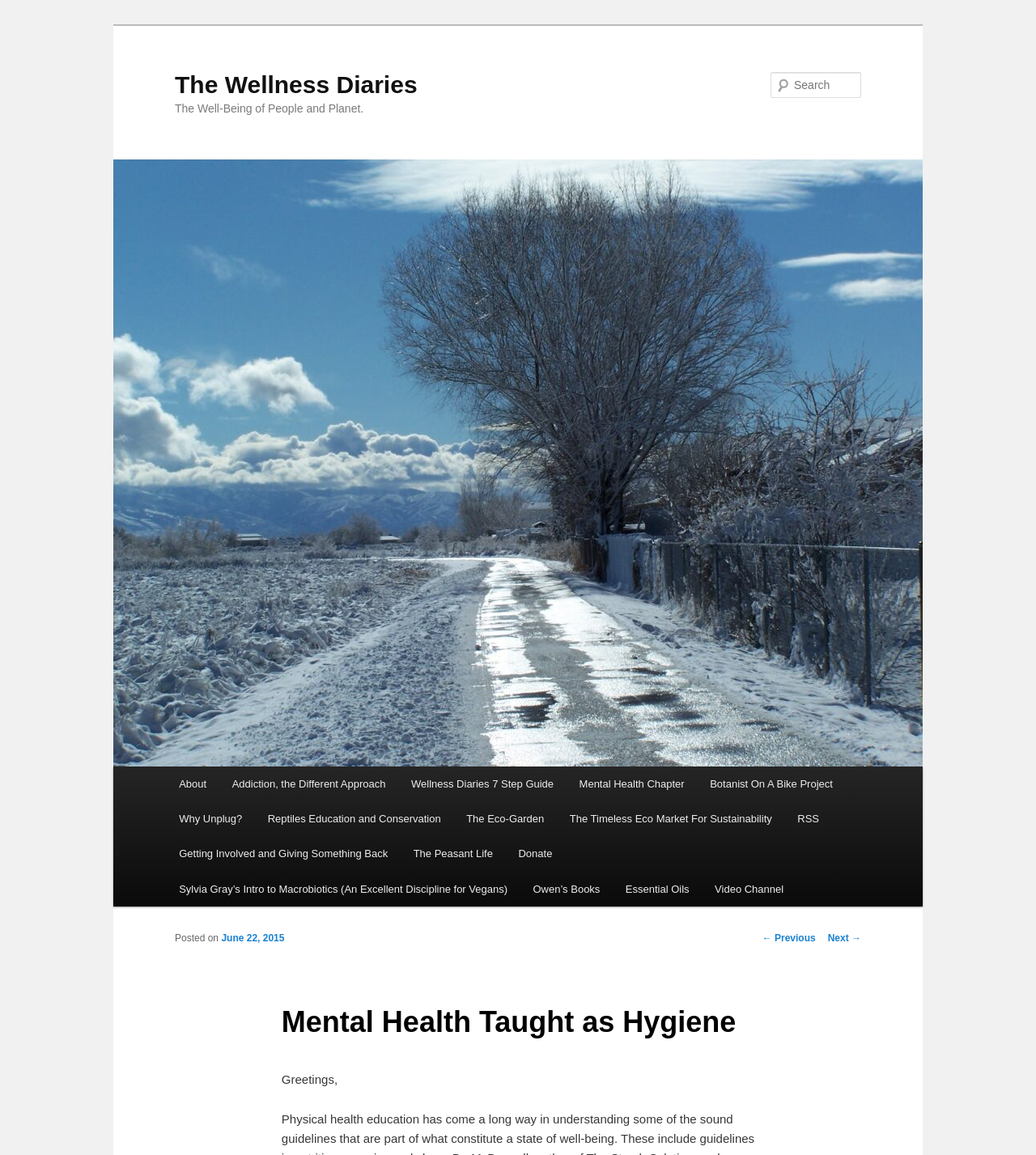Determine the bounding box coordinates of the element's region needed to click to follow the instruction: "Read Mental Health Chapter". Provide these coordinates as four float numbers between 0 and 1, formatted as [left, top, right, bottom].

[0.547, 0.663, 0.673, 0.694]